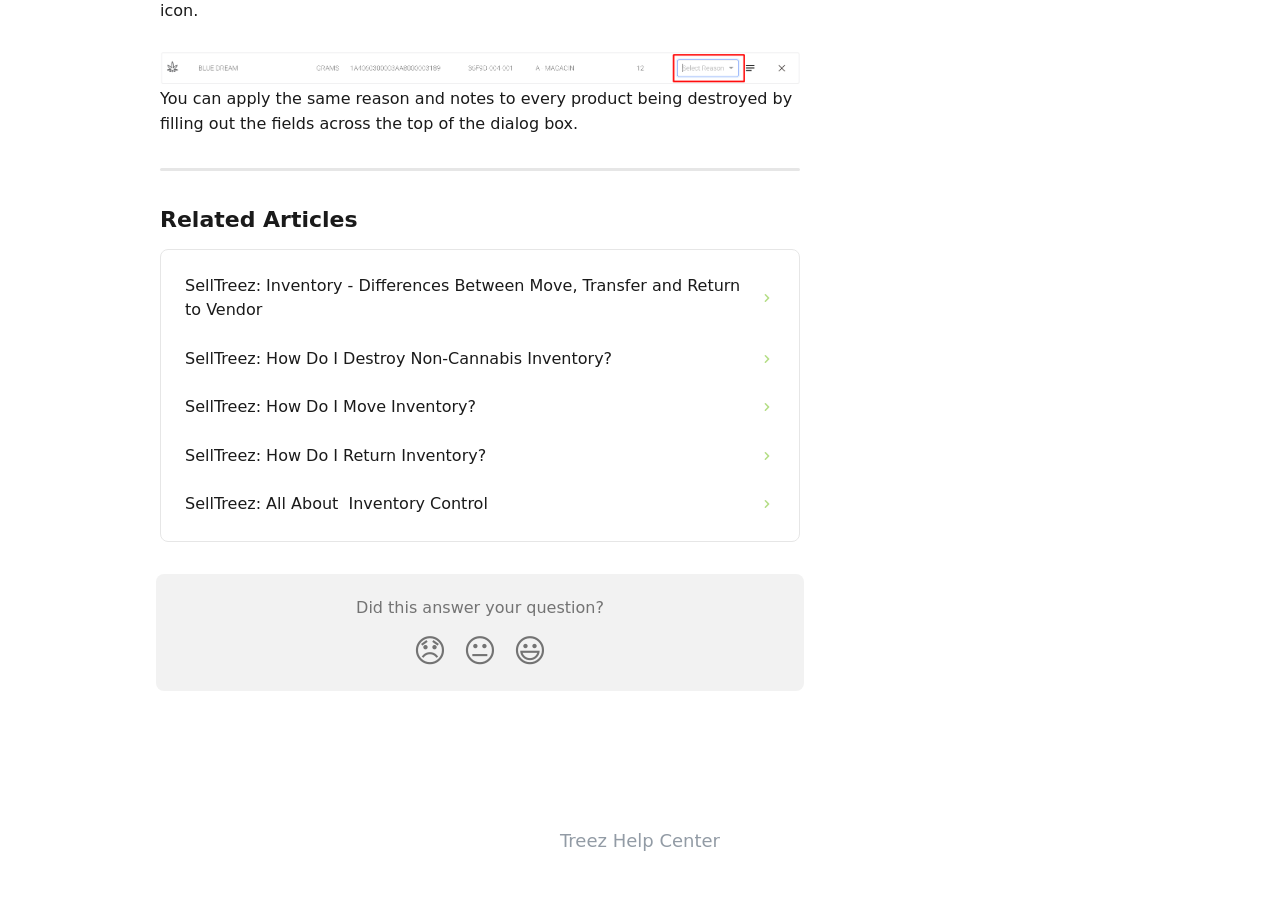How many links are provided under the 'Related Articles' section?
Using the image as a reference, answer with just one word or a short phrase.

5